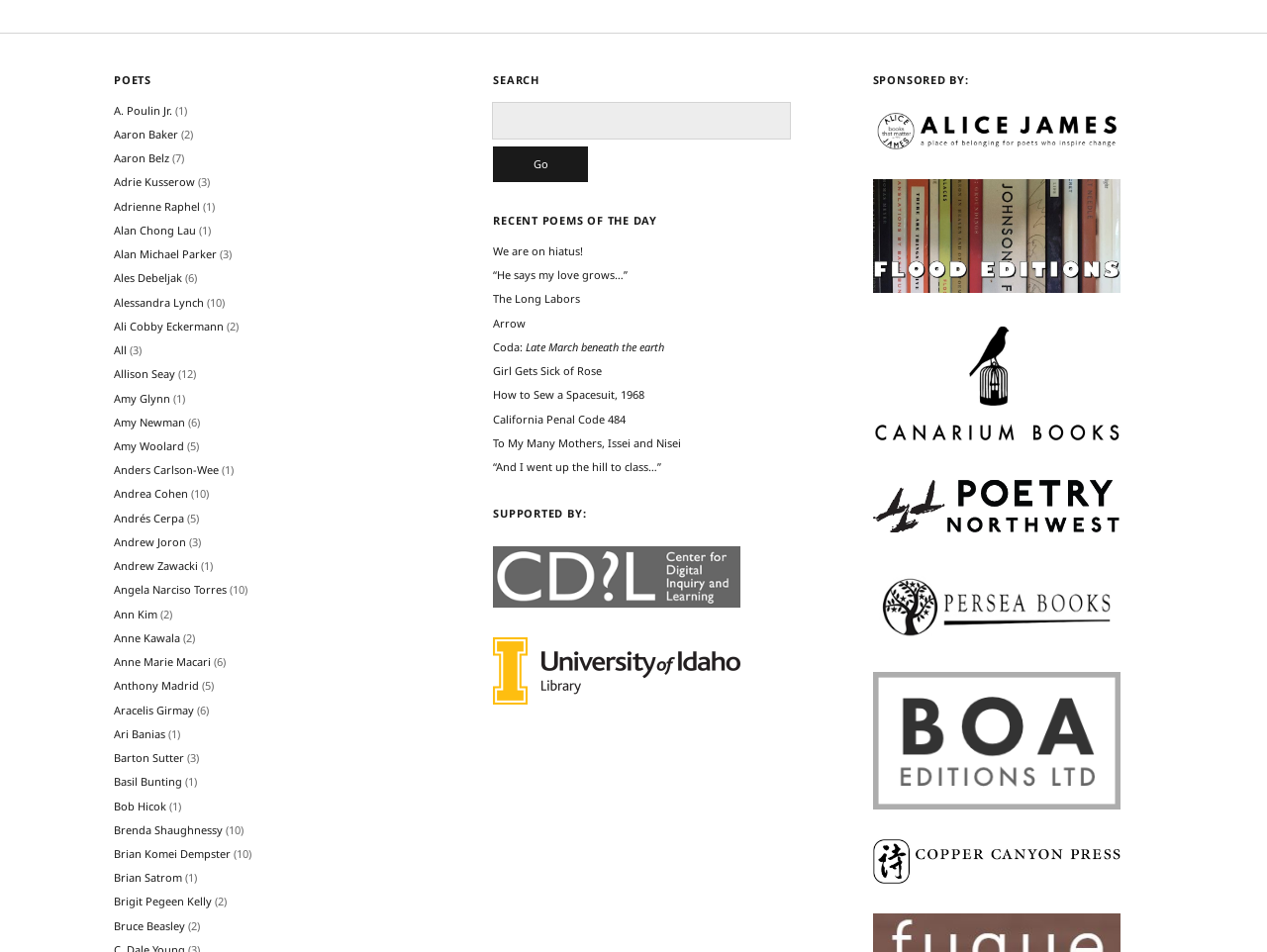Specify the bounding box coordinates of the element's area that should be clicked to execute the given instruction: "Search for a poet". The coordinates should be four float numbers between 0 and 1, i.e., [left, top, right, bottom].

[0.389, 0.108, 0.624, 0.145]